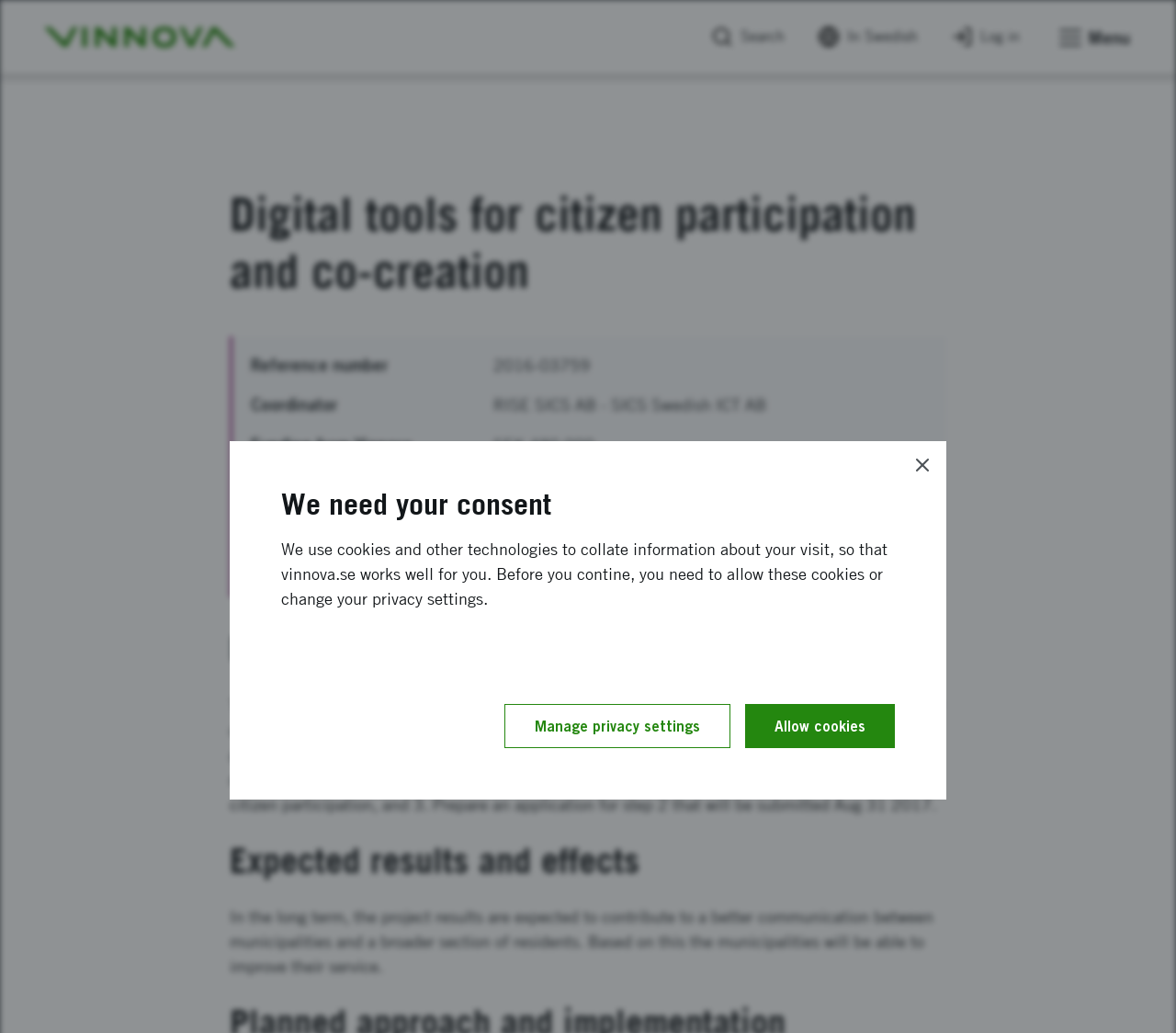Locate the heading on the webpage and return its text.

Digital tools for citizen participation and co-creation